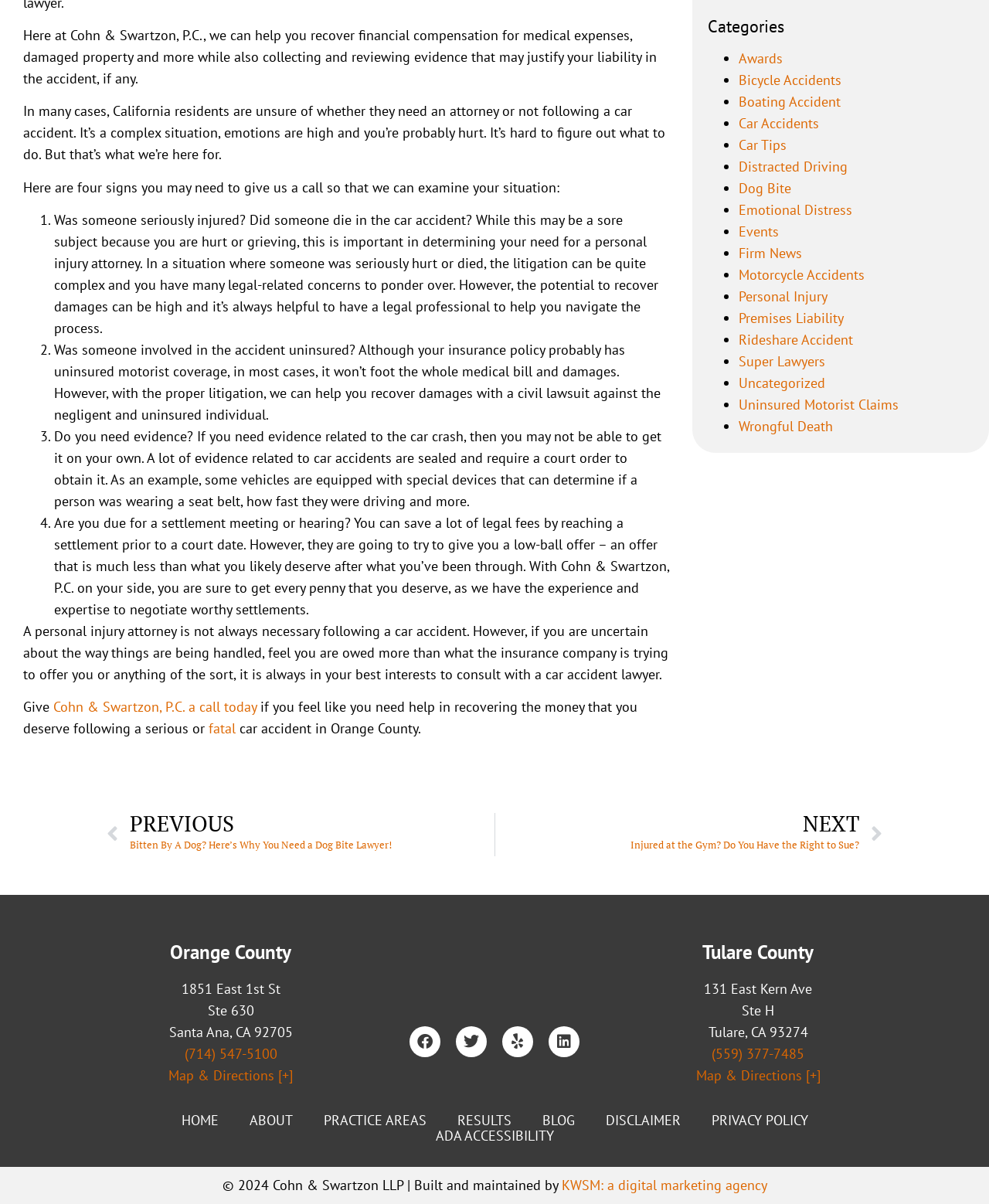Determine the bounding box coordinates in the format (top-left x, top-left y, bottom-right x, bottom-right y). Ensure all values are floating point numbers between 0 and 1. Identify the bounding box of the UI element described by: Cookie Policy (CA)

None